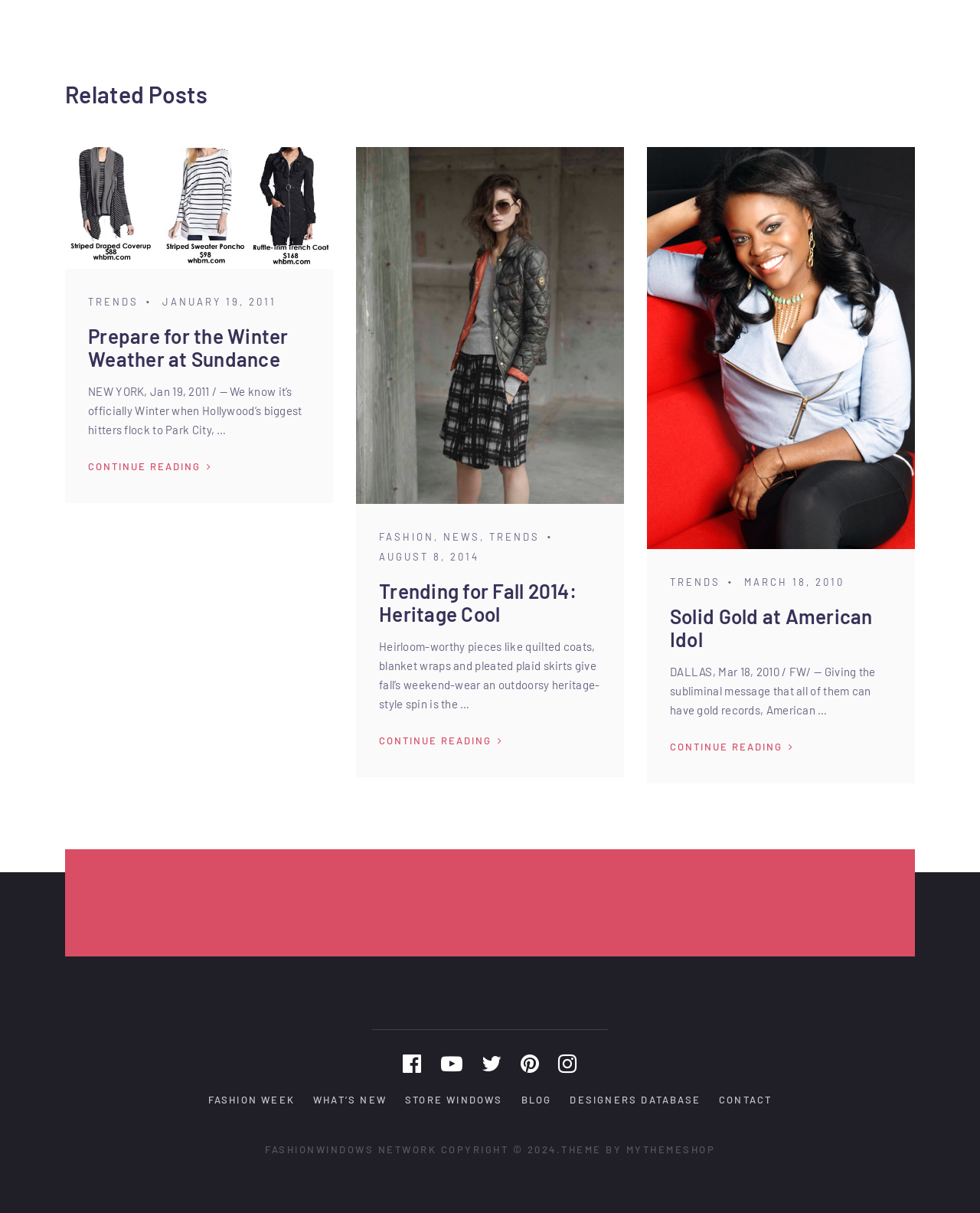What is the name of the website's network?
Provide a detailed answer to the question using information from the image.

I found the name of the website's network by looking at the link element with the text 'FASHIONWINDOWS NETWORK' which is located at the bottom of the webpage.